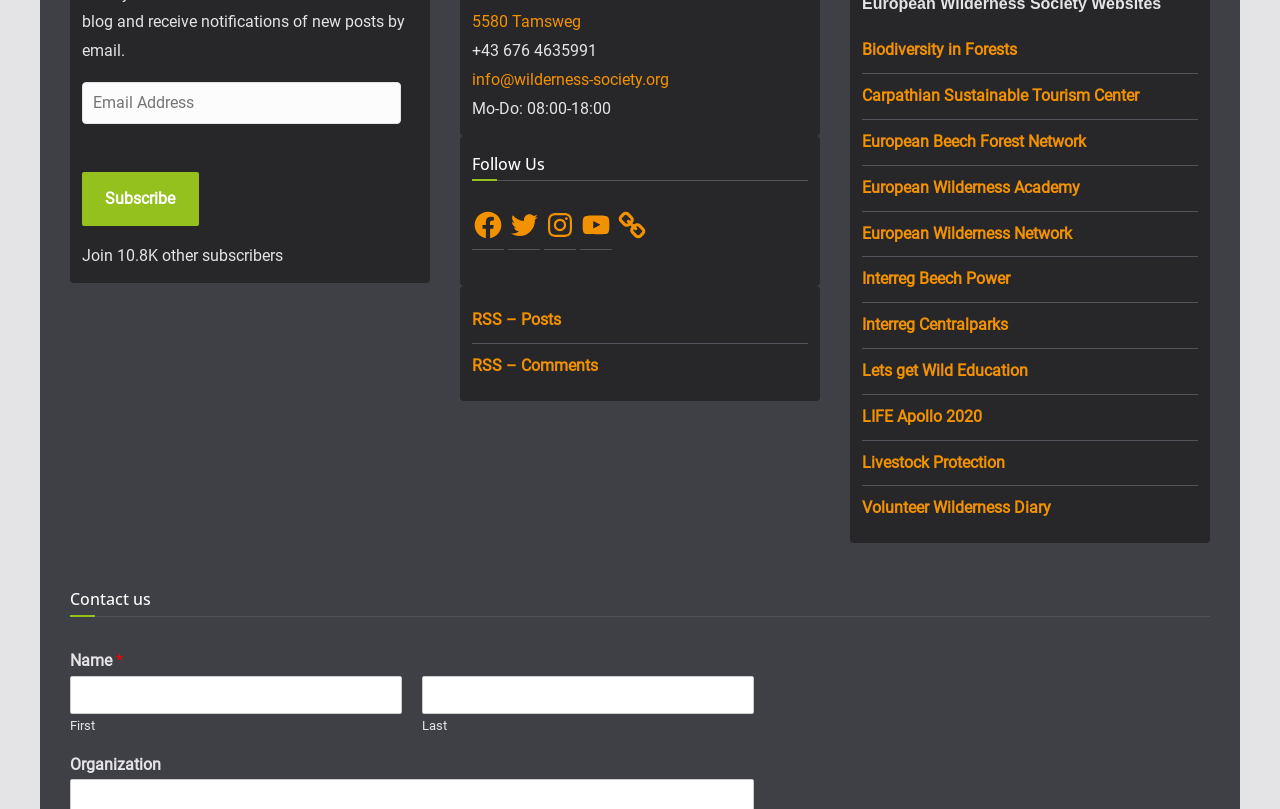Please examine the image and answer the question with a detailed explanation:
What is the phone number listed?

The phone number +43 676 4635991 is listed alongside the email address info@wilderness-society.org, suggesting that it is a contact number for the organization.